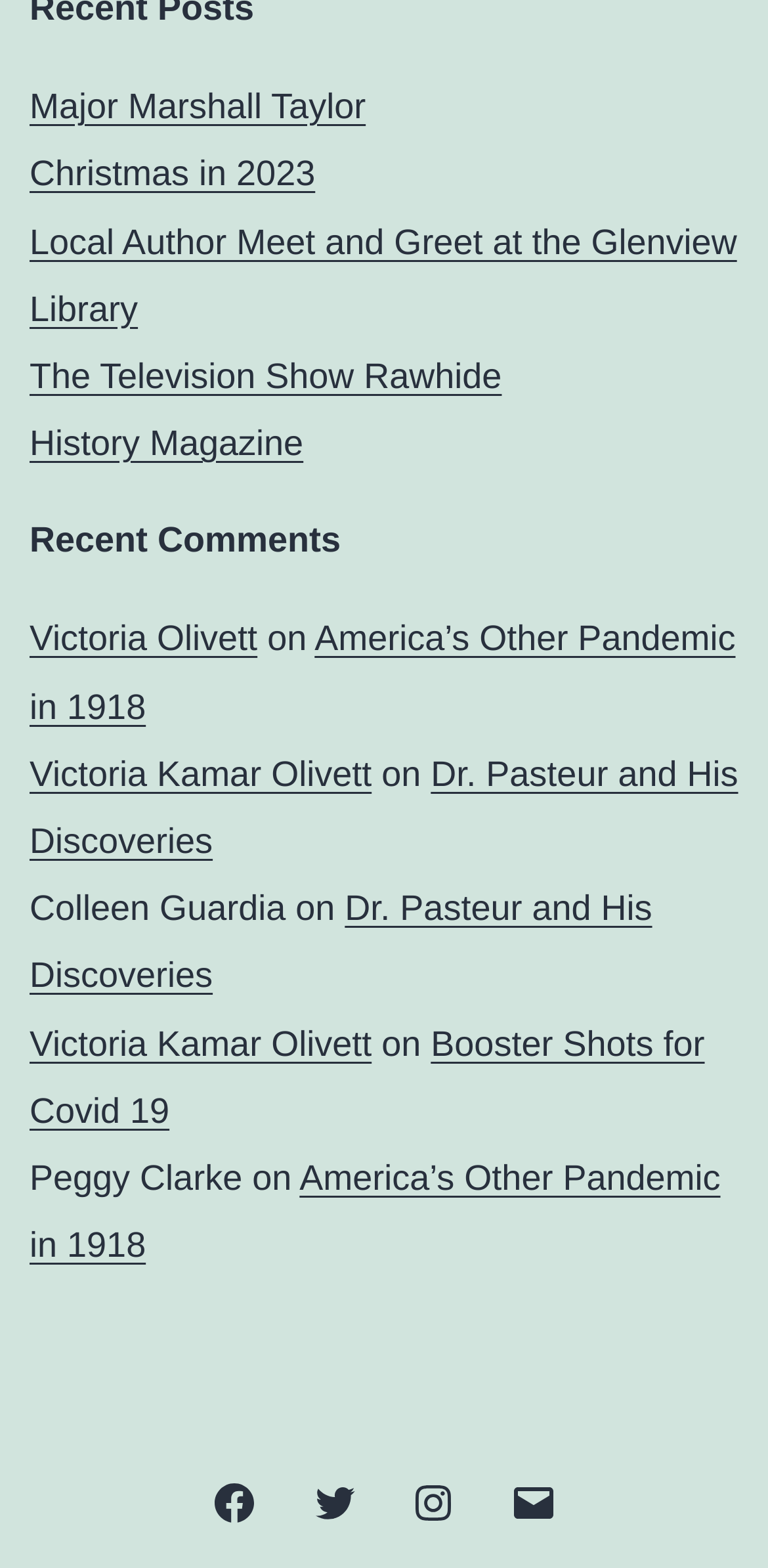Determine the bounding box coordinates for the area that needs to be clicked to fulfill this task: "Explore the post about America’s Other Pandemic in 1918". The coordinates must be given as four float numbers between 0 and 1, i.e., [left, top, right, bottom].

[0.038, 0.739, 0.938, 0.807]